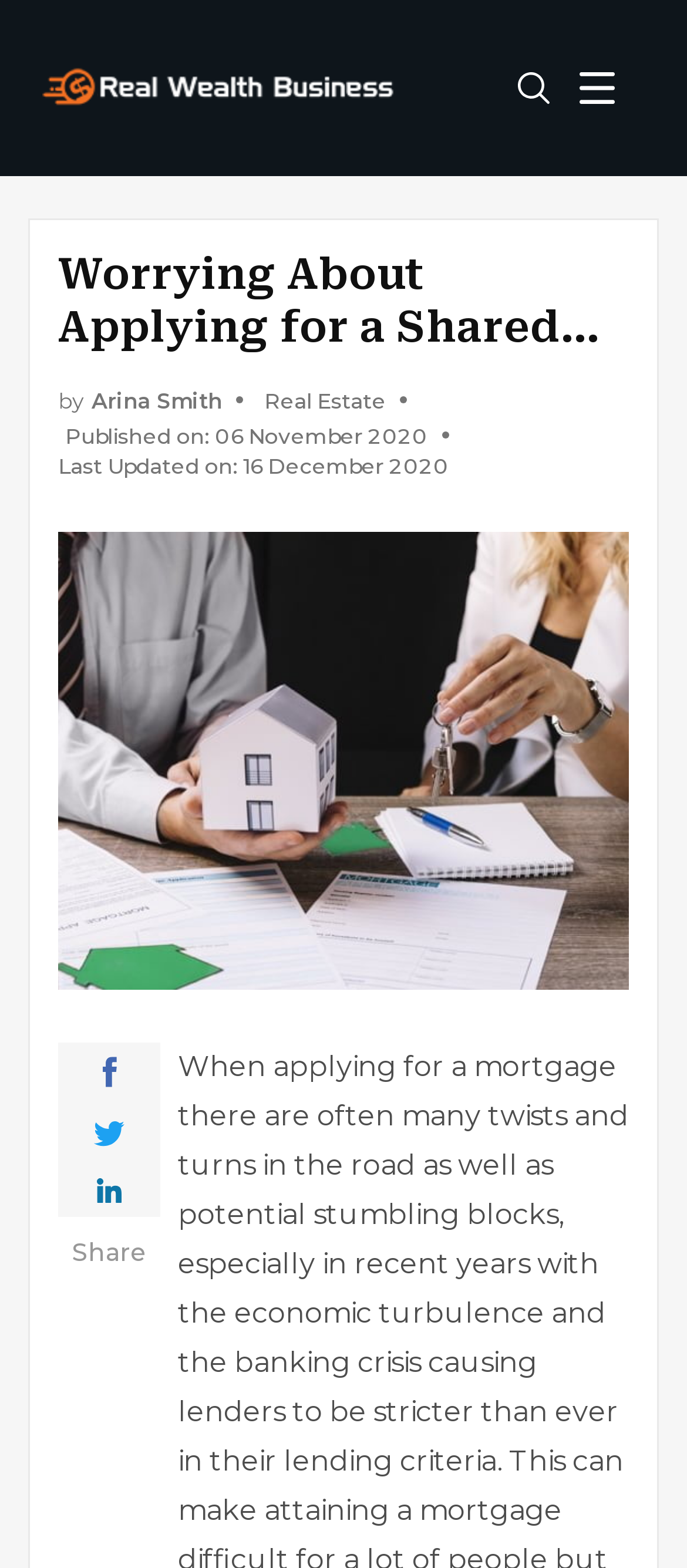Please answer the following query using a single word or phrase: 
How many share link buttons are there?

3